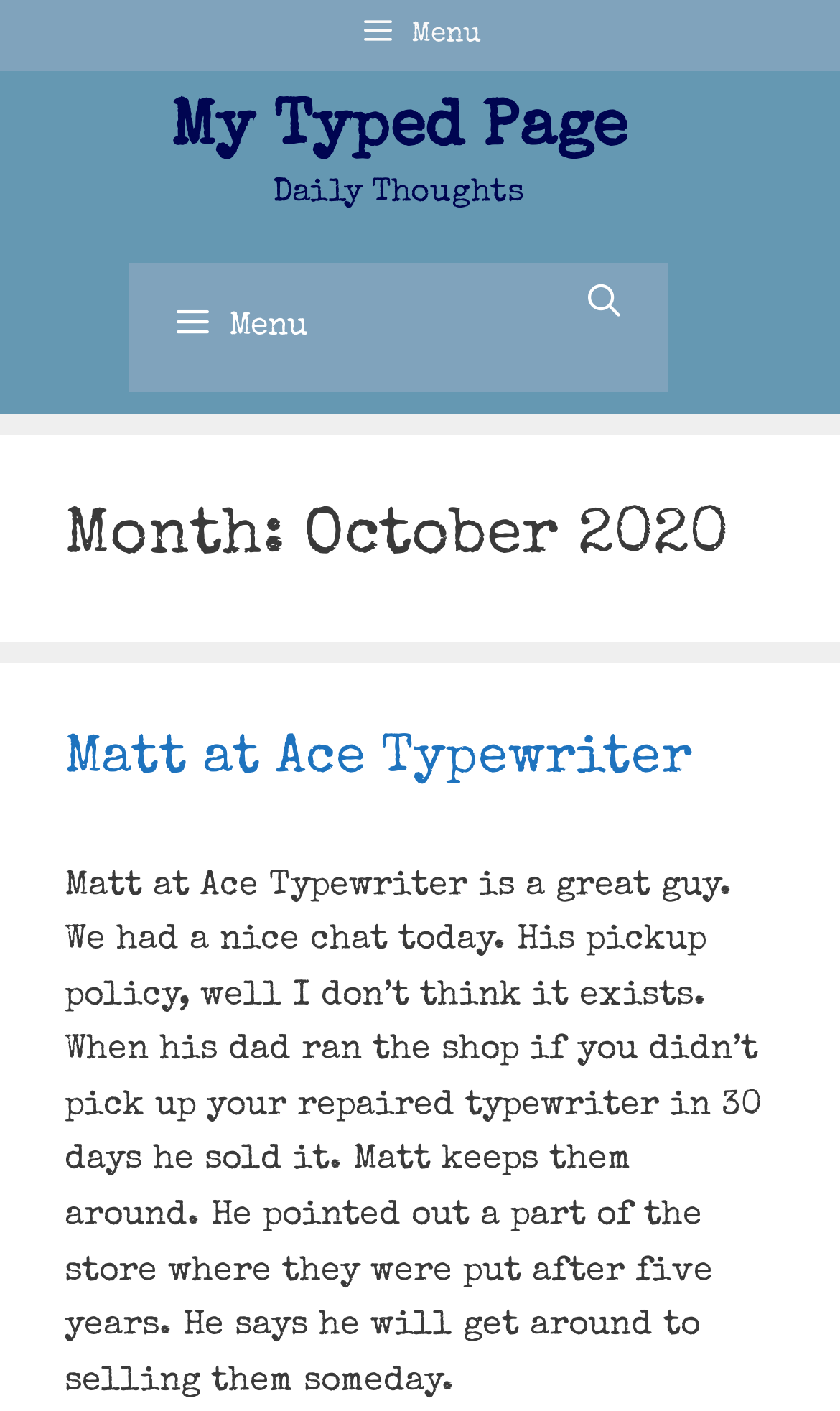Generate a thorough explanation of the webpage's elements.

The webpage is titled "October 2020 – My Typed Page" and has a menu button at the top left corner. Below the menu button, there is a banner section that spans the entire width of the page, containing a link to "My Typed Page" and a static text "Daily Thoughts". 

To the right of the banner section, there is a primary navigation menu that takes up about half of the page's width. The navigation menu contains a link to "Open Search Bar" and another menu button that, when expanded, controls the primary menu.

Below the banner and navigation sections, there is a header section that spans the entire width of the page. The header section contains a heading that indicates the month and year, "Month: October 2020". 

Underneath the header section, there is a content section that also spans the entire width of the page. The content section contains a heading "Matt at Ace Typewriter" and a link to the same title. Below the heading, there is a block of text that describes a conversation with Matt at Ace Typewriter, discussing his pickup policy and the store's practice of keeping unrepaired typewriters.